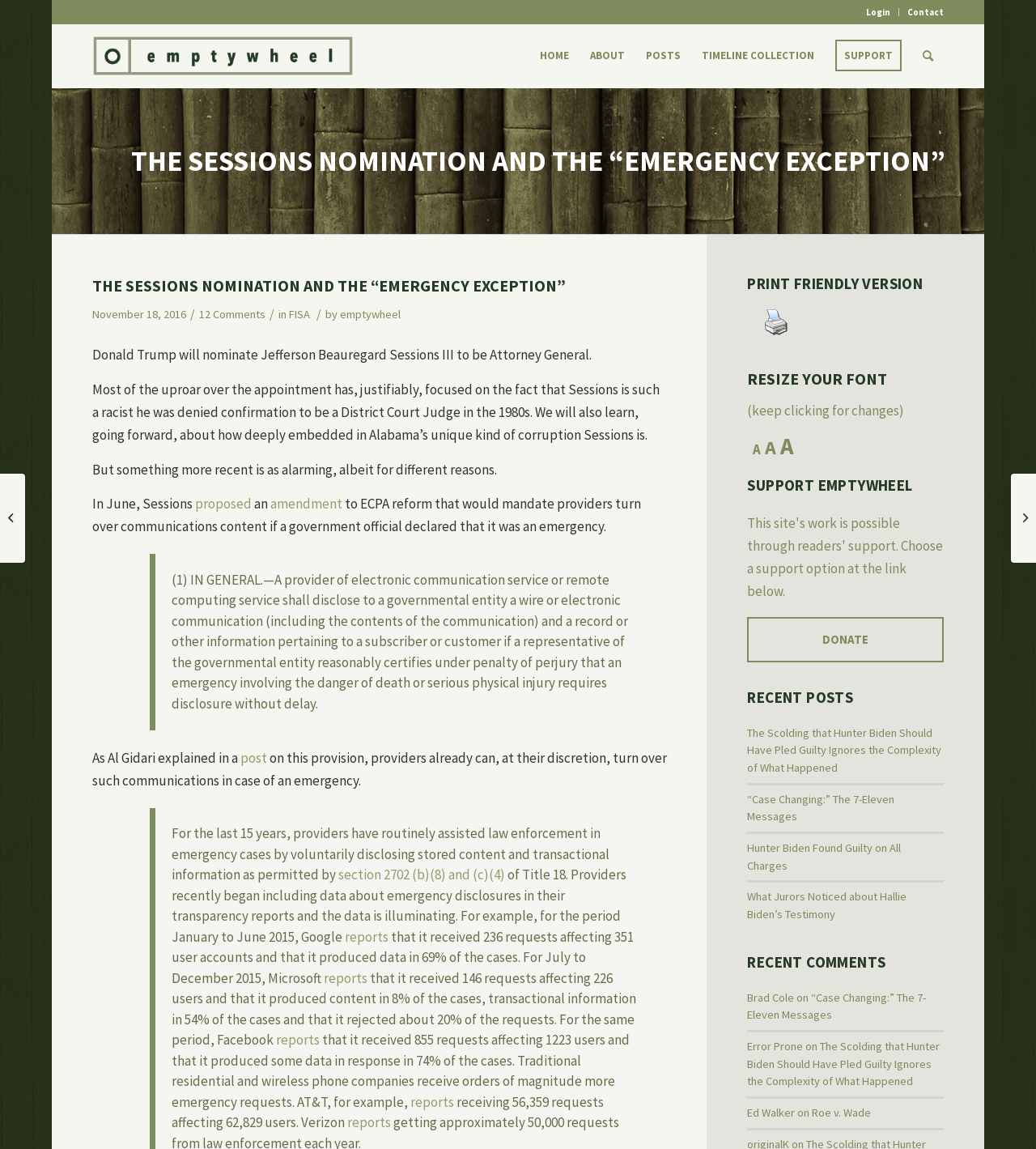Highlight the bounding box coordinates of the element you need to click to perform the following instruction: "Go to the 'HOME' page."

[0.511, 0.02, 0.559, 0.077]